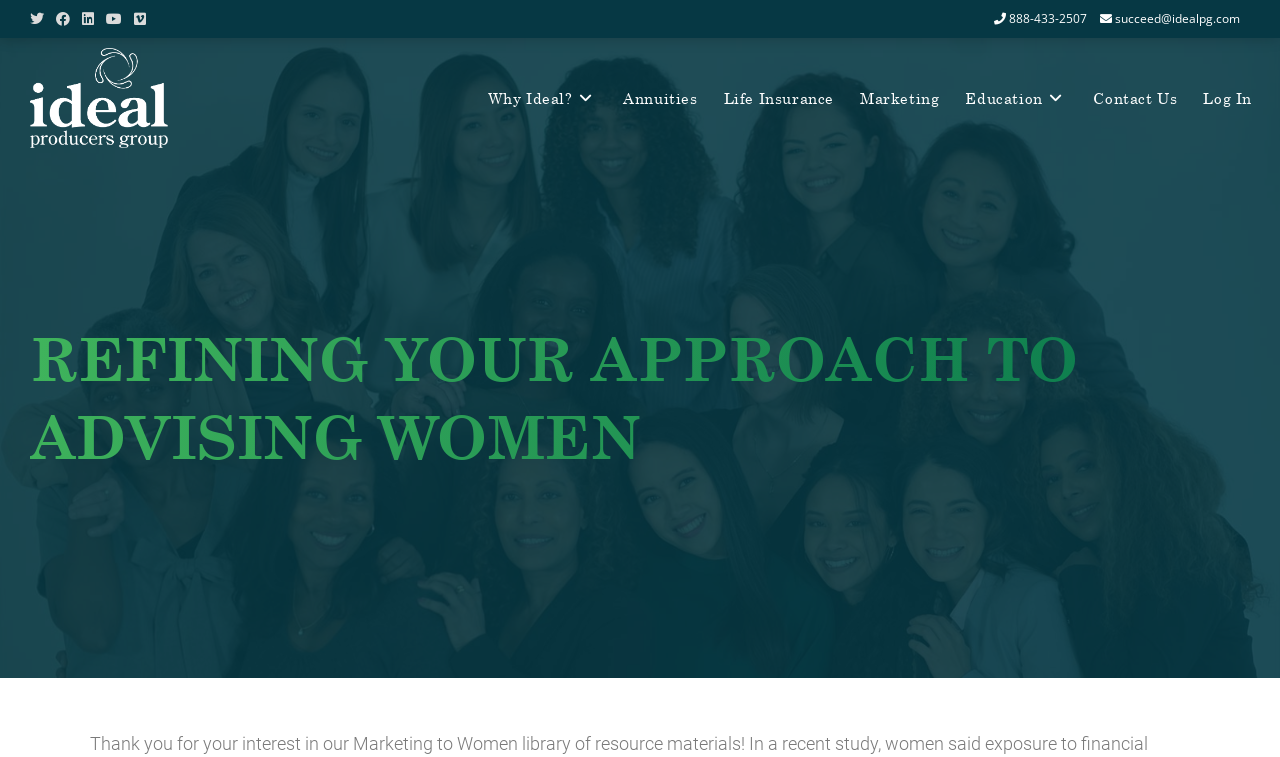Please identify the bounding box coordinates of the clickable element to fulfill the following instruction: "Send an email". The coordinates should be four float numbers between 0 and 1, i.e., [left, top, right, bottom].

[0.859, 0.013, 0.977, 0.036]